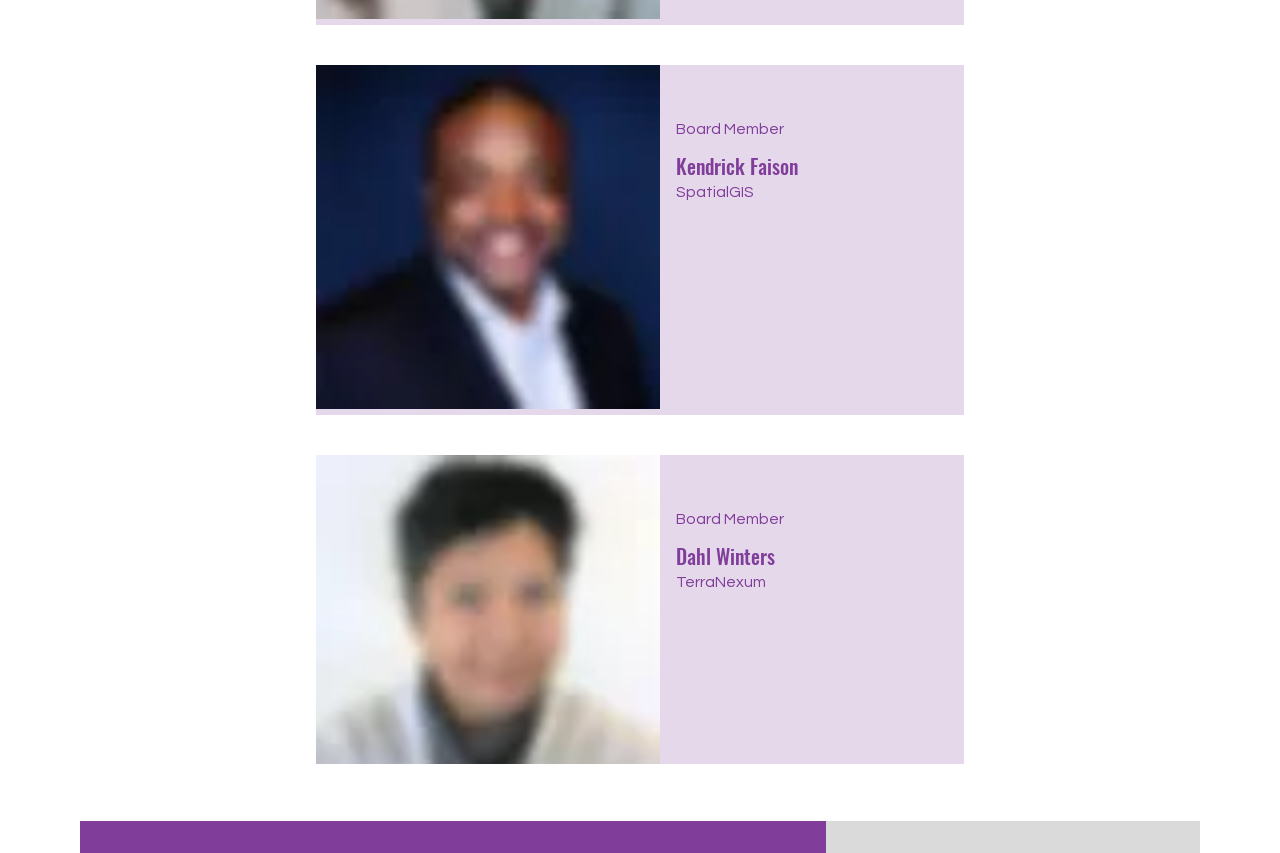Extract the bounding box coordinates of the UI element described: "aria-label="Email" name="email" placeholder="Email"". Provide the coordinates in the format [left, top, right, bottom] with values ranging from 0 to 1.

[0.674, 0.26, 0.91, 0.303]